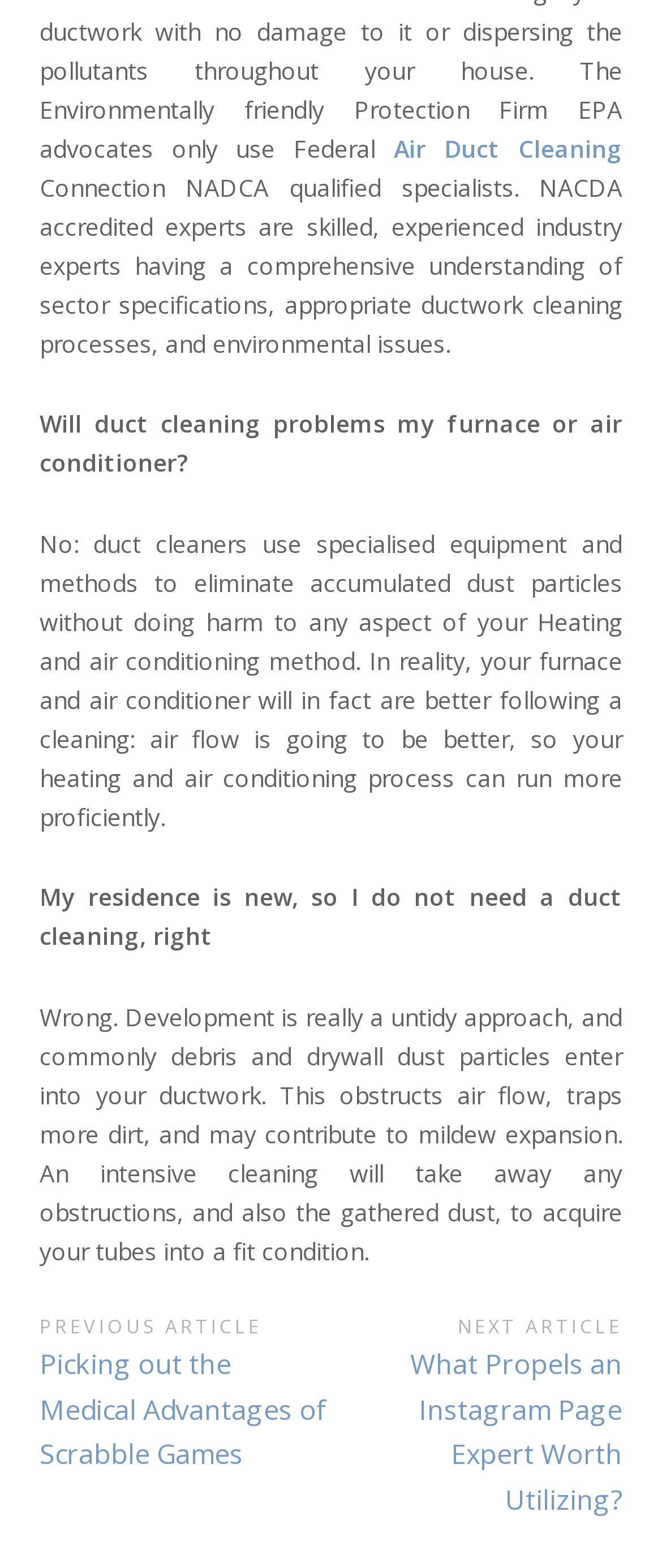Analyze the image and answer the question with as much detail as possible: 
What is the benefit of air duct cleaning?

According to the webpage, air duct cleaning can improve air flow, making the heating and air conditioning process more efficient, as stated in the text 'air flow is going to be better, so your heating and air conditioning process can run more proficiently'.